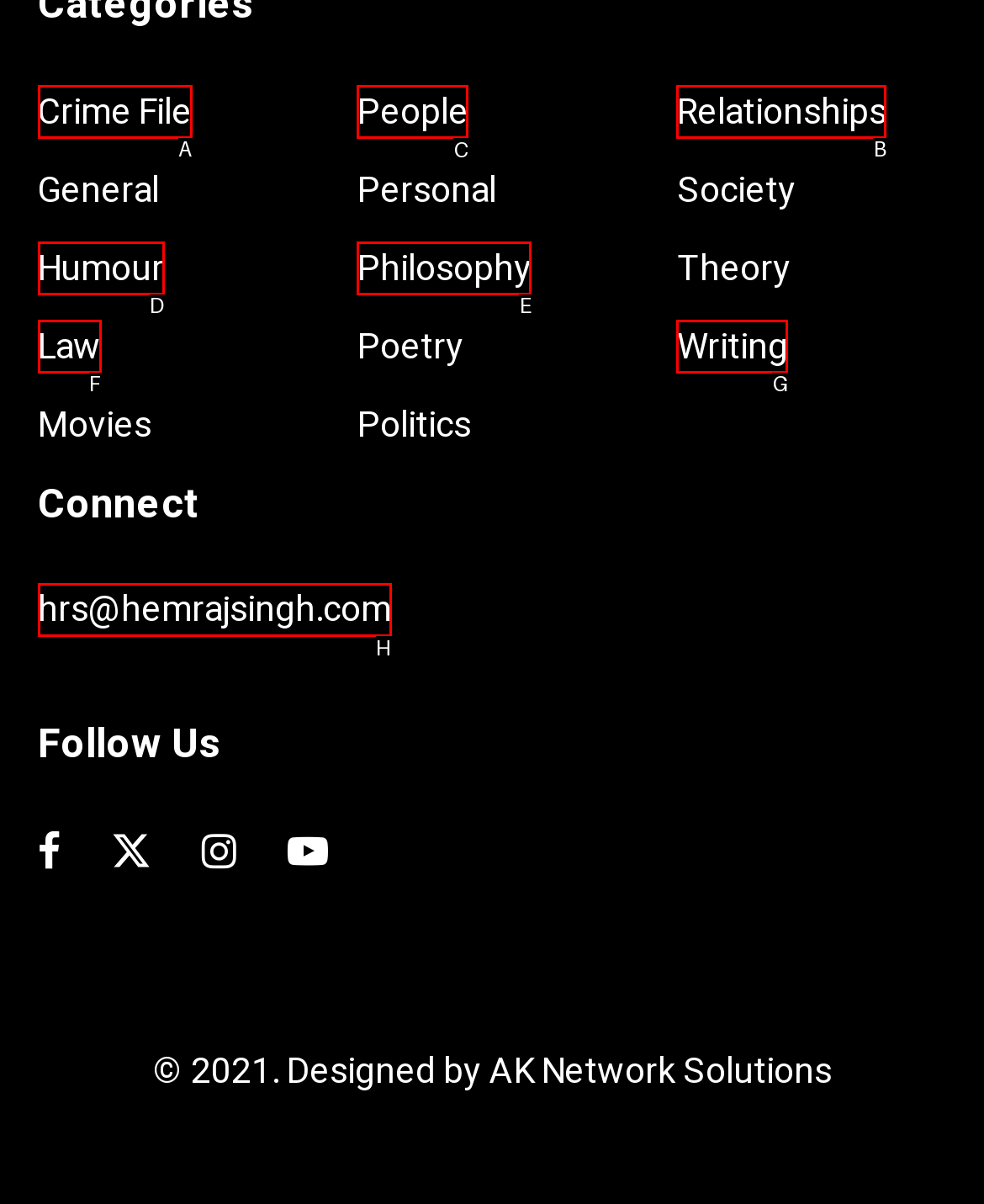Identify the letter of the UI element I need to click to carry out the following instruction: Visit the People page

C